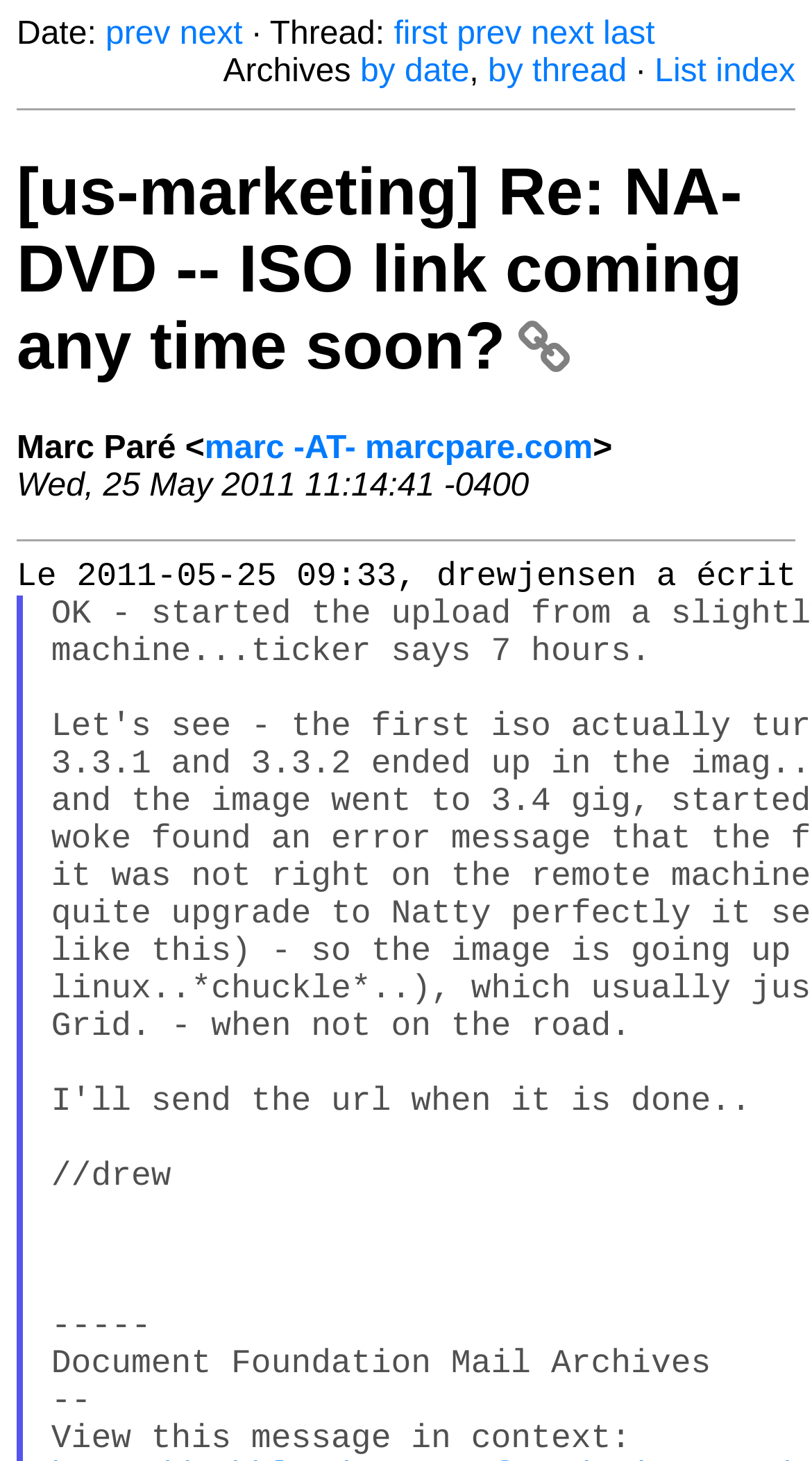Please provide the bounding box coordinates in the format (top-left x, top-left y, bottom-right x, bottom-right y). Remember, all values are floating point numbers between 0 and 1. What is the bounding box coordinate of the region described as: marc -AT- marcpare.com

[0.252, 0.295, 0.73, 0.319]